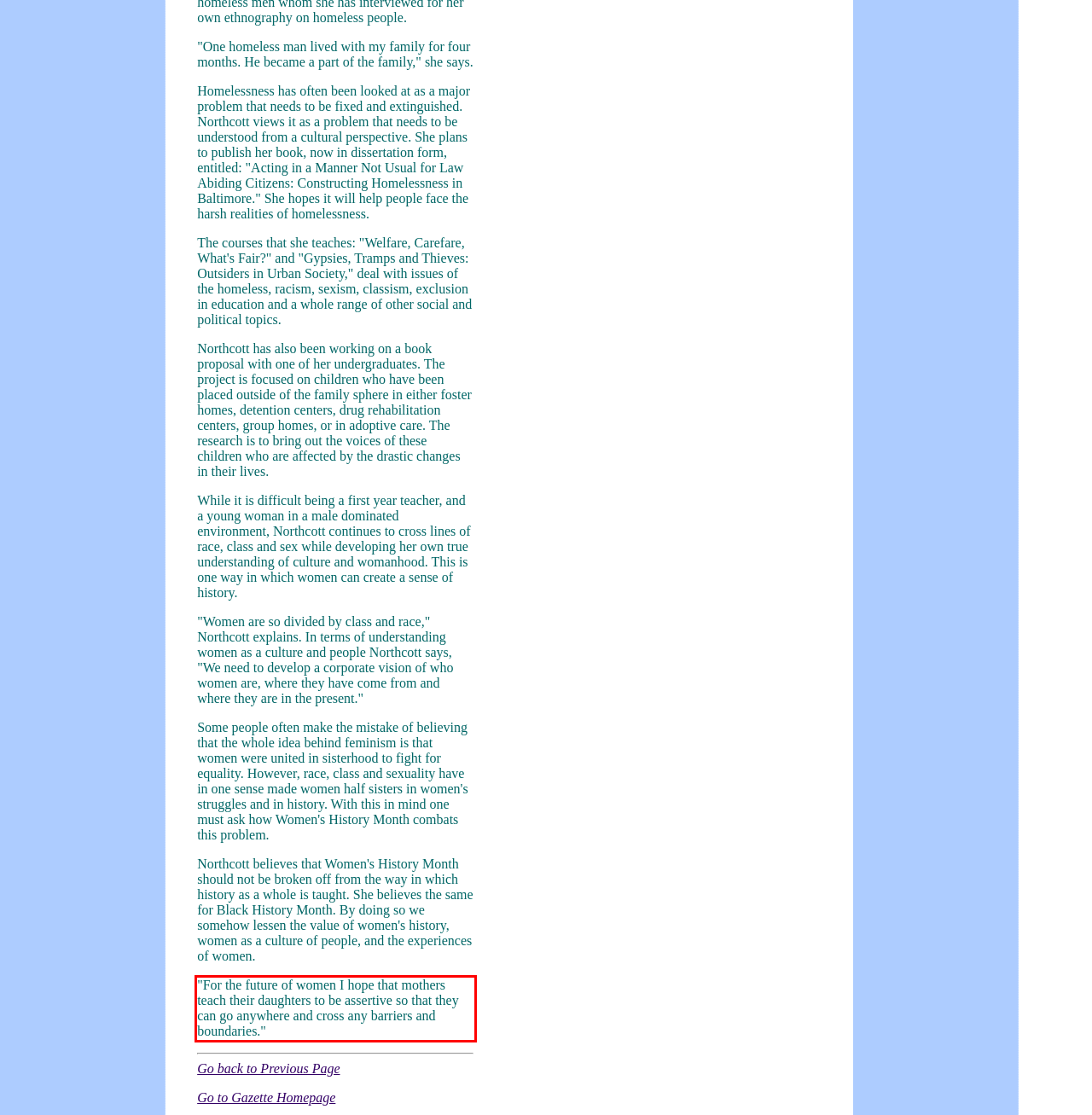You are provided with a webpage screenshot that includes a red rectangle bounding box. Extract the text content from within the bounding box using OCR.

"For the future of women I hope that mothers teach their daughters to be assertive so that they can go anywhere and cross any barriers and boundaries."